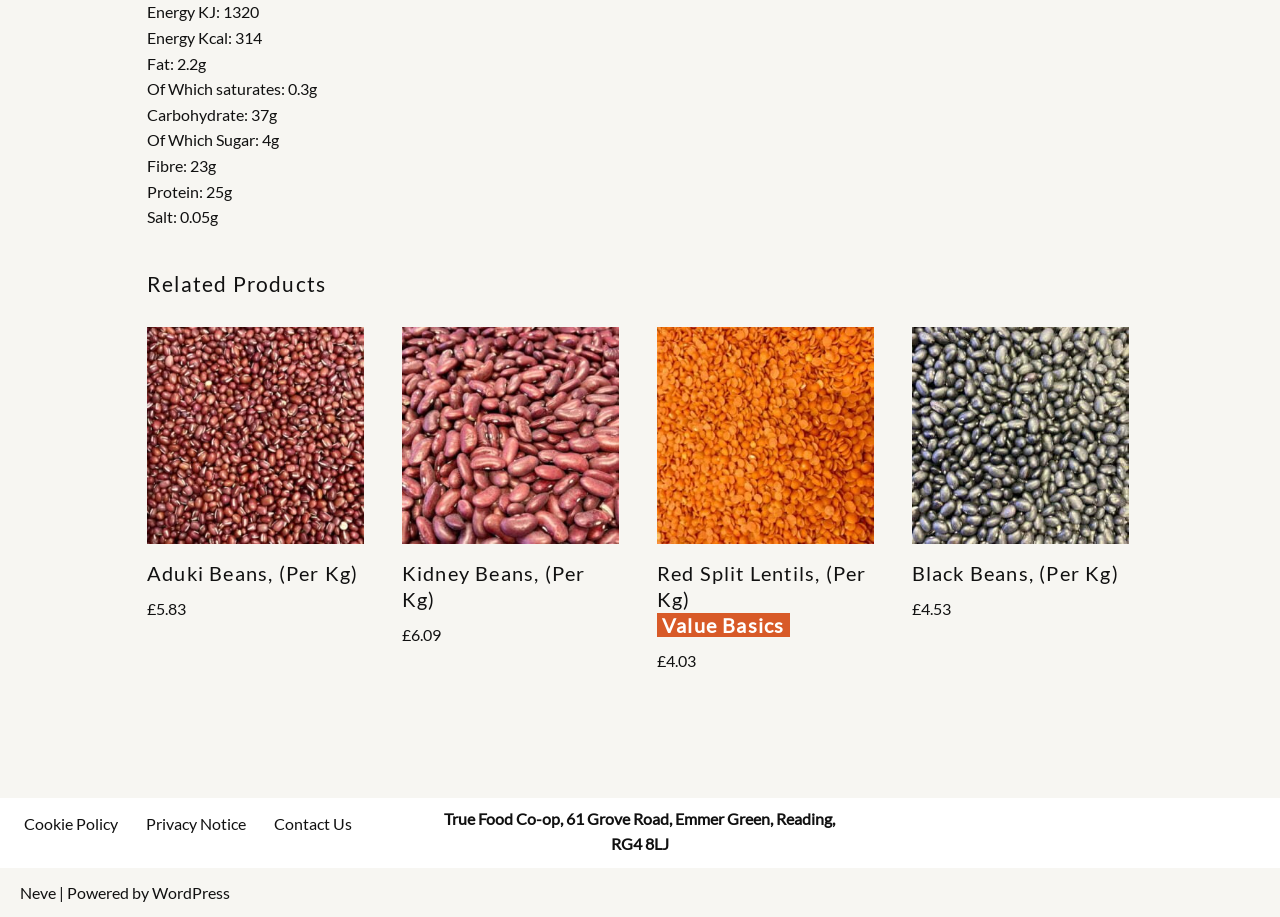Identify the bounding box for the described UI element. Provide the coordinates in (top-left x, top-left y, bottom-right x, bottom-right y) format with values ranging from 0 to 1: Baby & toddler food

[0.035, 0.949, 0.964, 0.965]